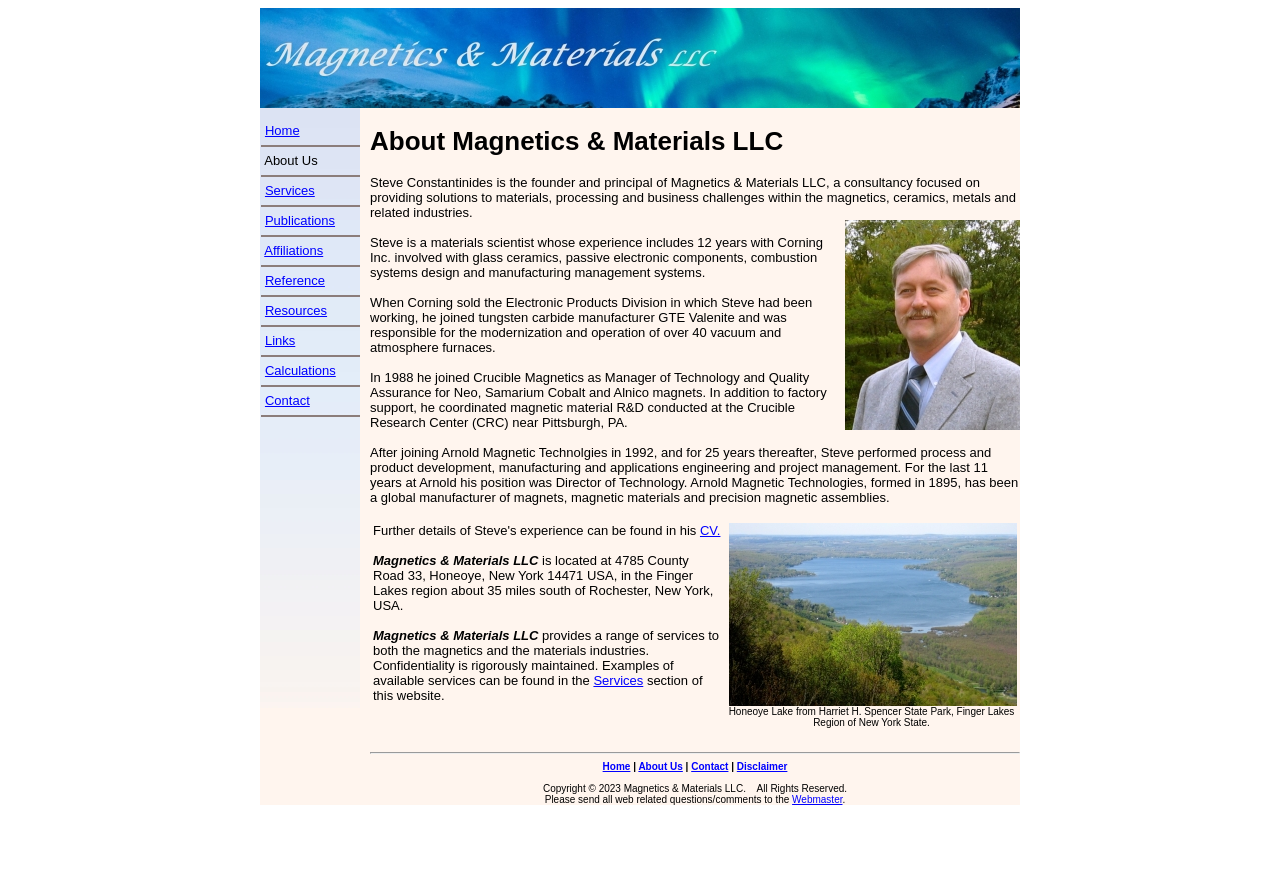Reply to the question below using a single word or brief phrase:
What is the name of the company?

Magnetics & Materials LLC